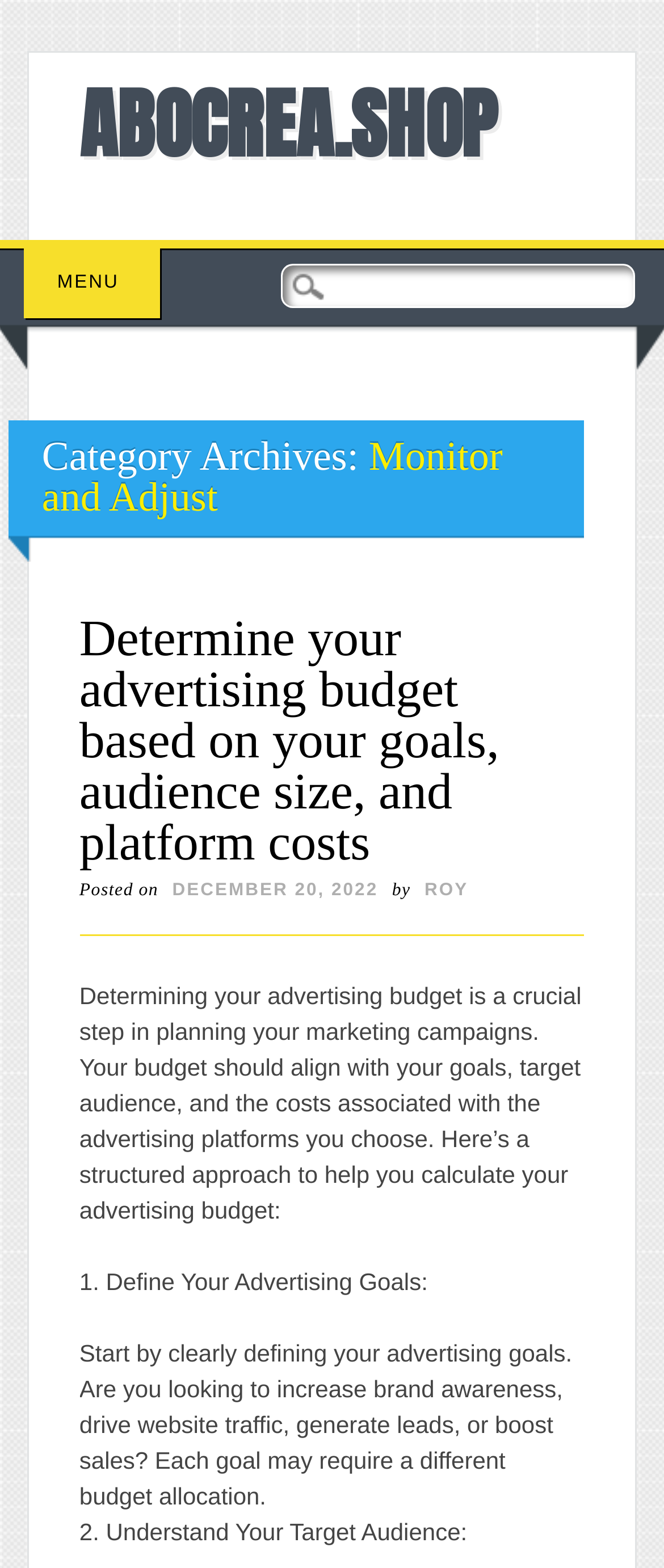For the element described, predict the bounding box coordinates as (top-left x, top-left y, bottom-right x, bottom-right y). All values should be between 0 and 1. Element description: Contact Us

None